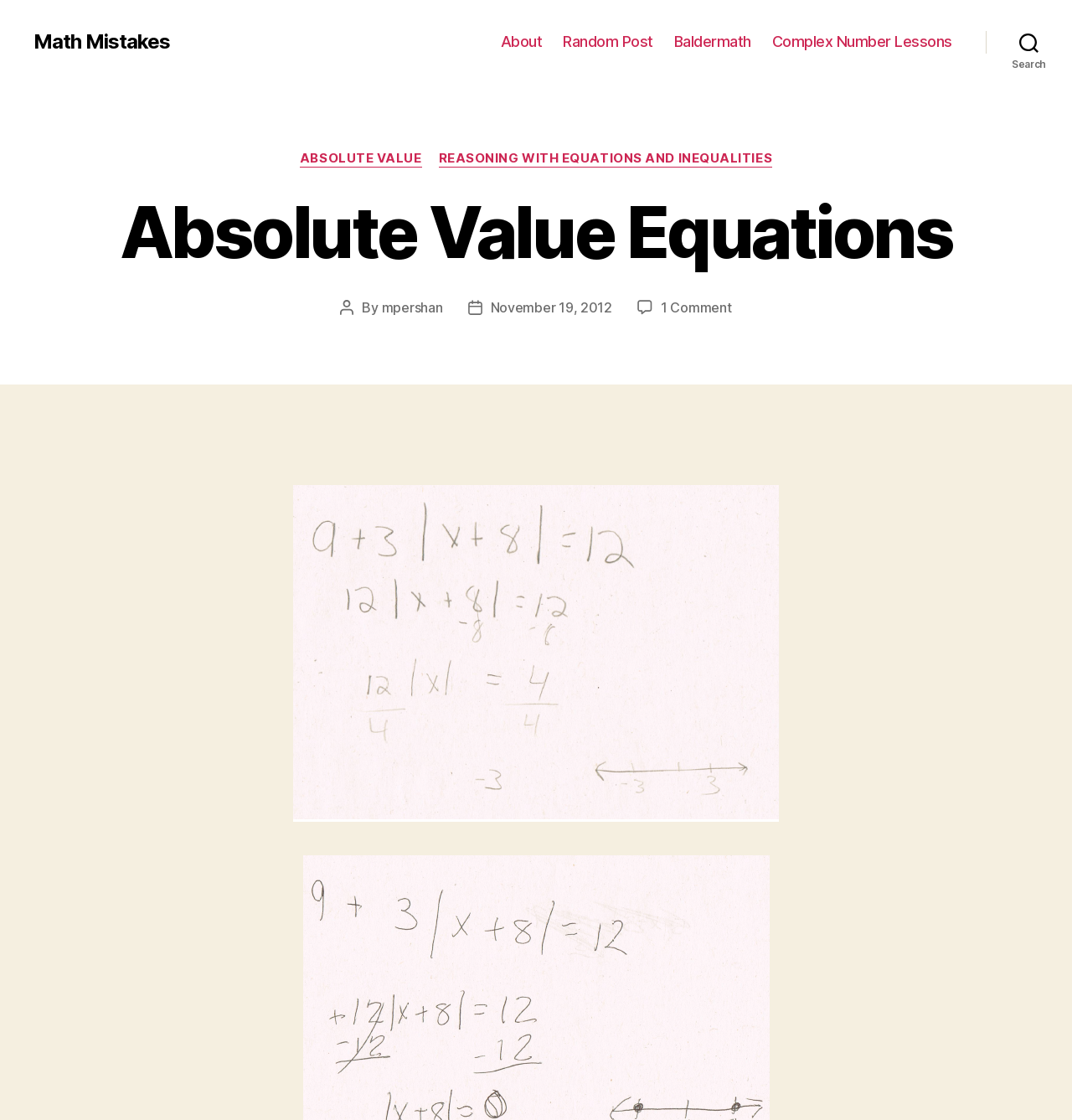Please determine the bounding box coordinates of the element to click on in order to accomplish the following task: "search for something". Ensure the coordinates are four float numbers ranging from 0 to 1, i.e., [left, top, right, bottom].

[0.92, 0.021, 1.0, 0.054]